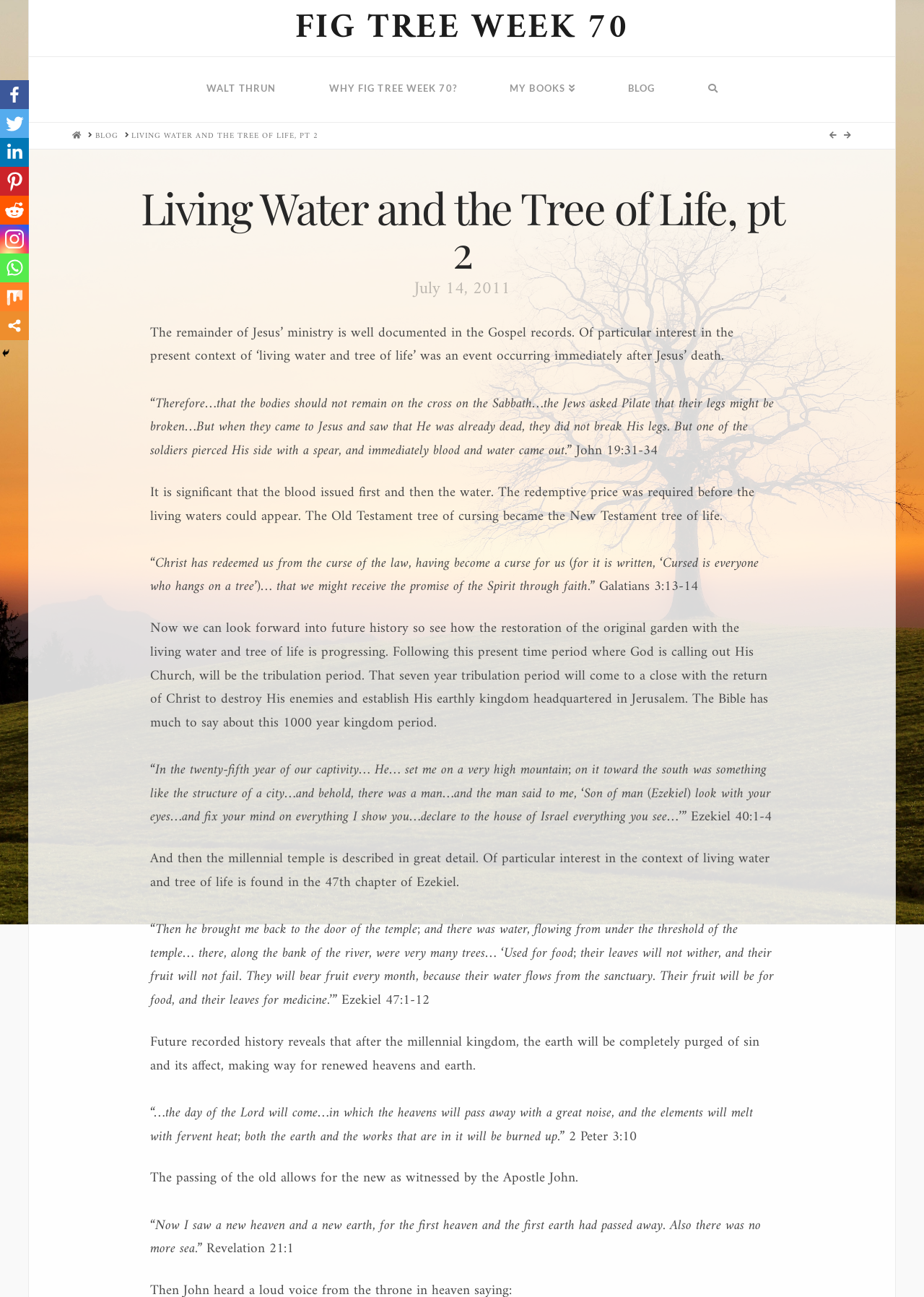Find the bounding box coordinates of the clickable area that will achieve the following instruction: "Click on the 'FIG TREE WEEK 70' link".

[0.319, 0.008, 0.681, 0.035]